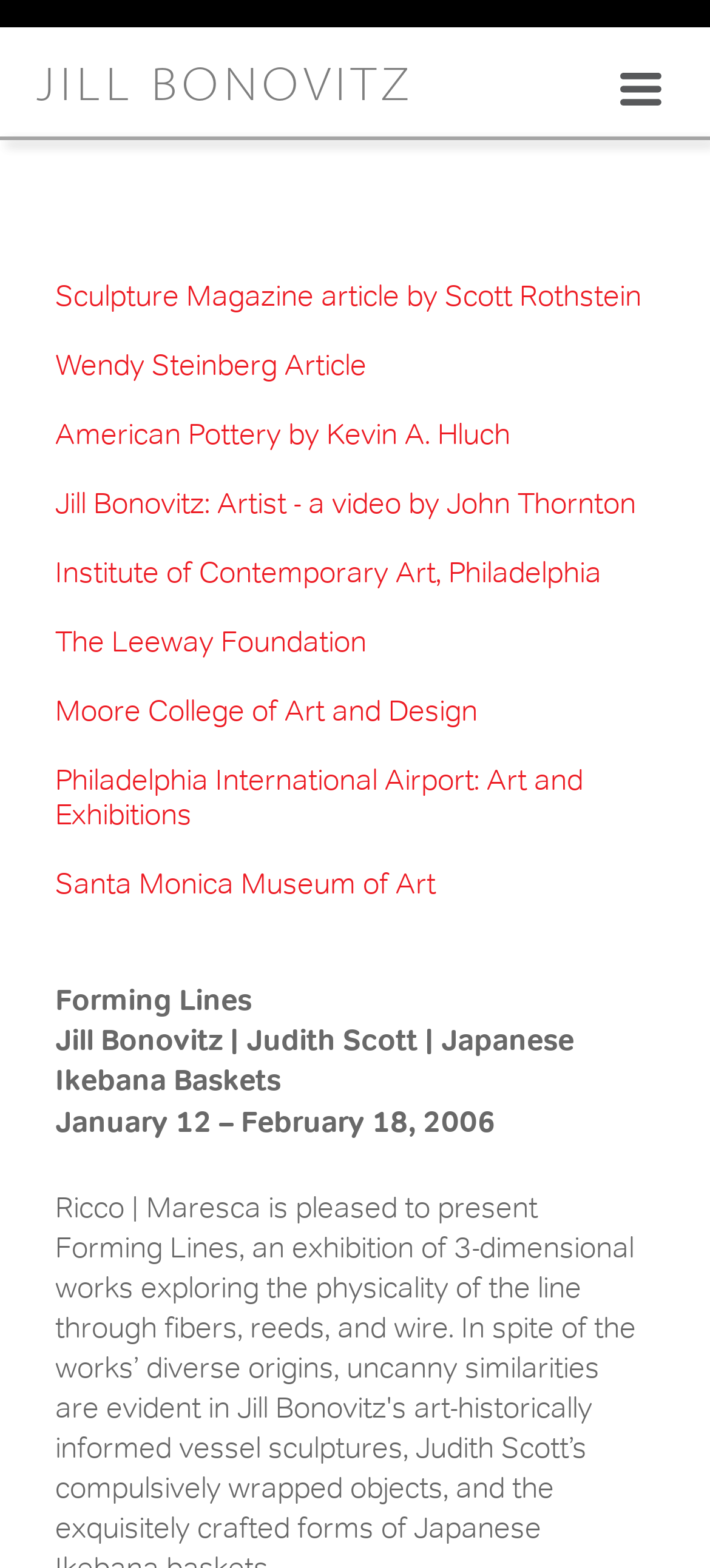Please determine the bounding box coordinates of the clickable area required to carry out the following instruction: "Go to the Institute of Contemporary Art, Philadelphia". The coordinates must be four float numbers between 0 and 1, represented as [left, top, right, bottom].

[0.078, 0.355, 0.847, 0.376]